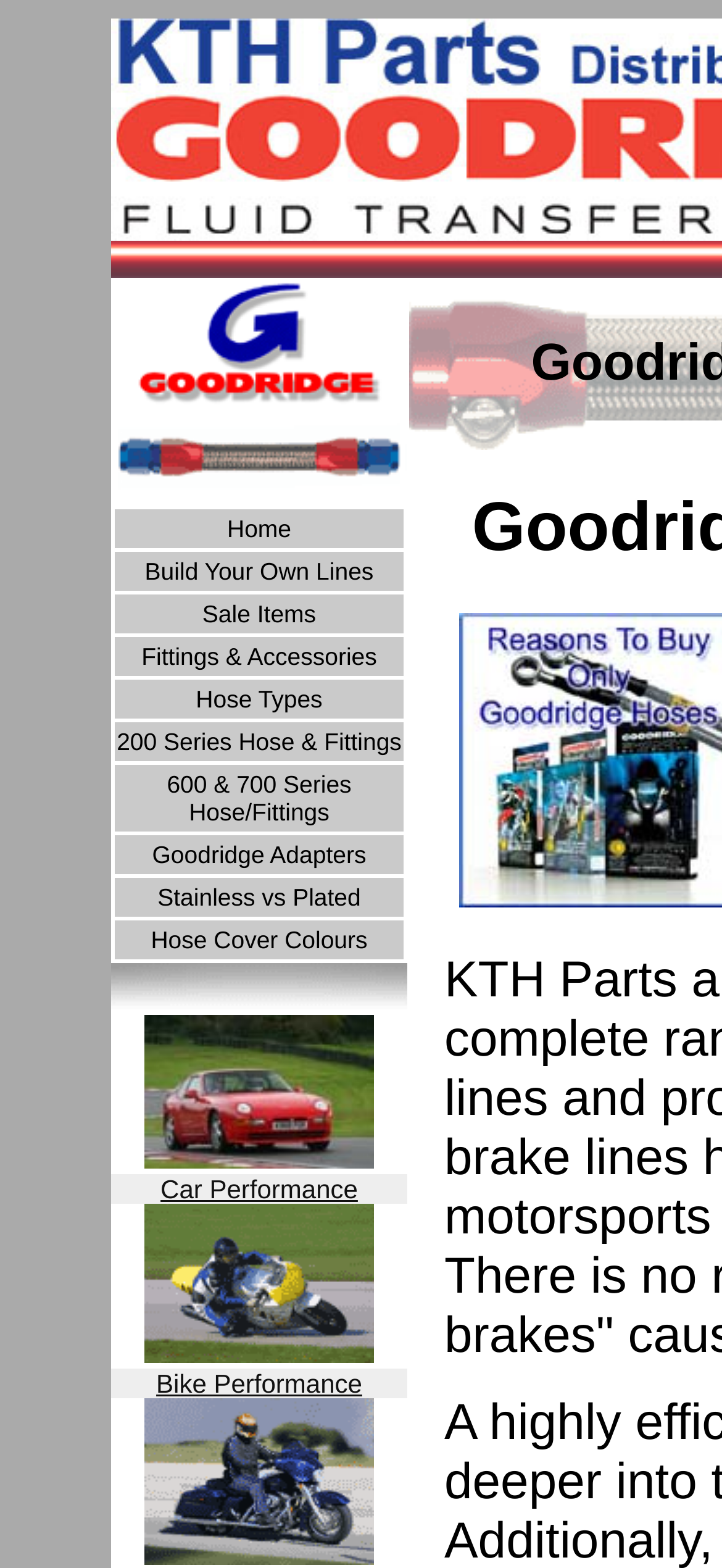Find the bounding box coordinates of the clickable region needed to perform the following instruction: "Browse Car Performance products". The coordinates should be provided as four float numbers between 0 and 1, i.e., [left, top, right, bottom].

[0.154, 0.749, 0.564, 0.768]